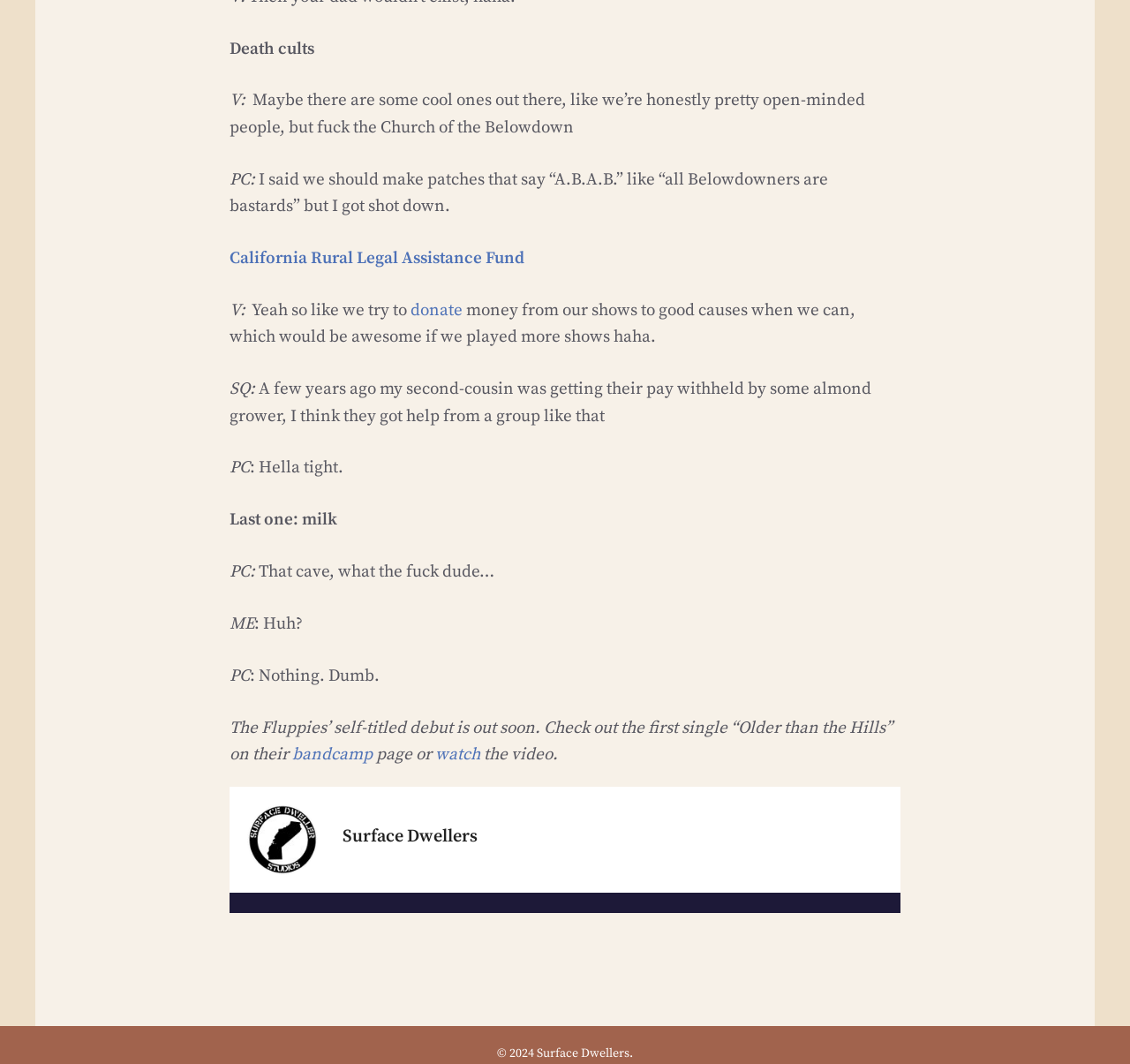What is the name of the band mentioned?
Answer the question with detailed information derived from the image.

The question is asking about the name of the band mentioned in the webpage. After carefully reading the text, I found the sentence 'The Fluppies’ self-titled debut is out soon.' which indicates that the band mentioned is 'The Fluppies'.